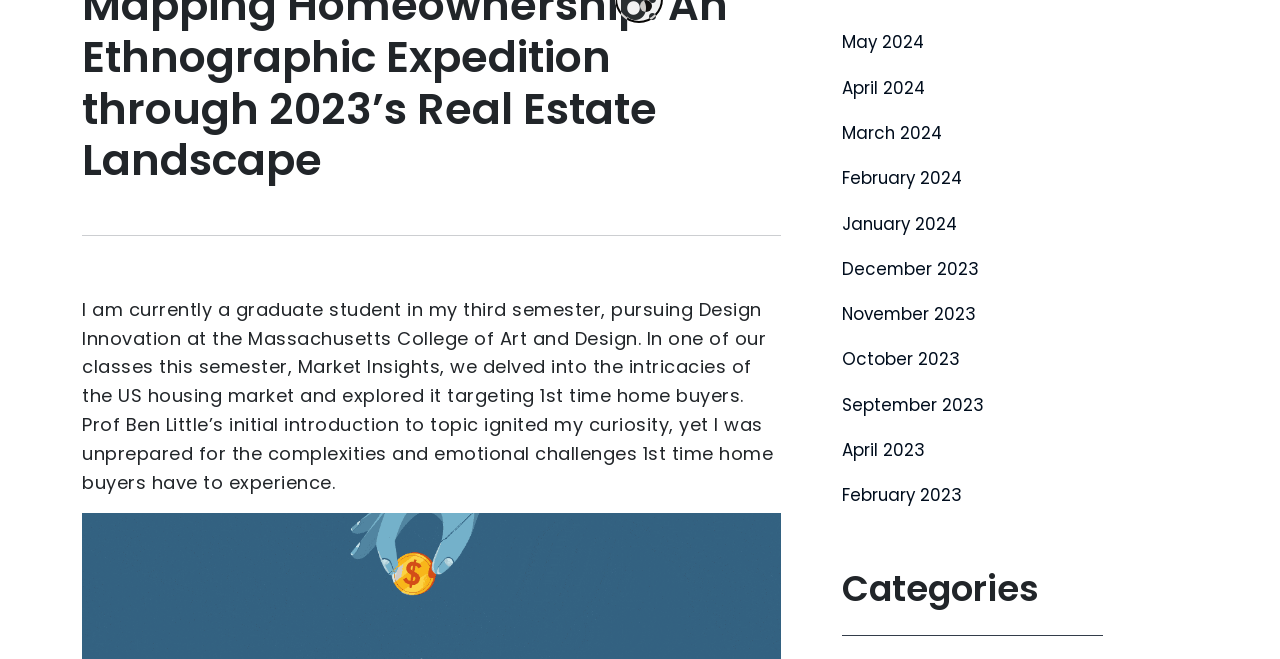Using the format (top-left x, top-left y, bottom-right x, bottom-right y), and given the element description, identify the bounding box coordinates within the screenshot: March 2024

[0.658, 0.184, 0.736, 0.22]